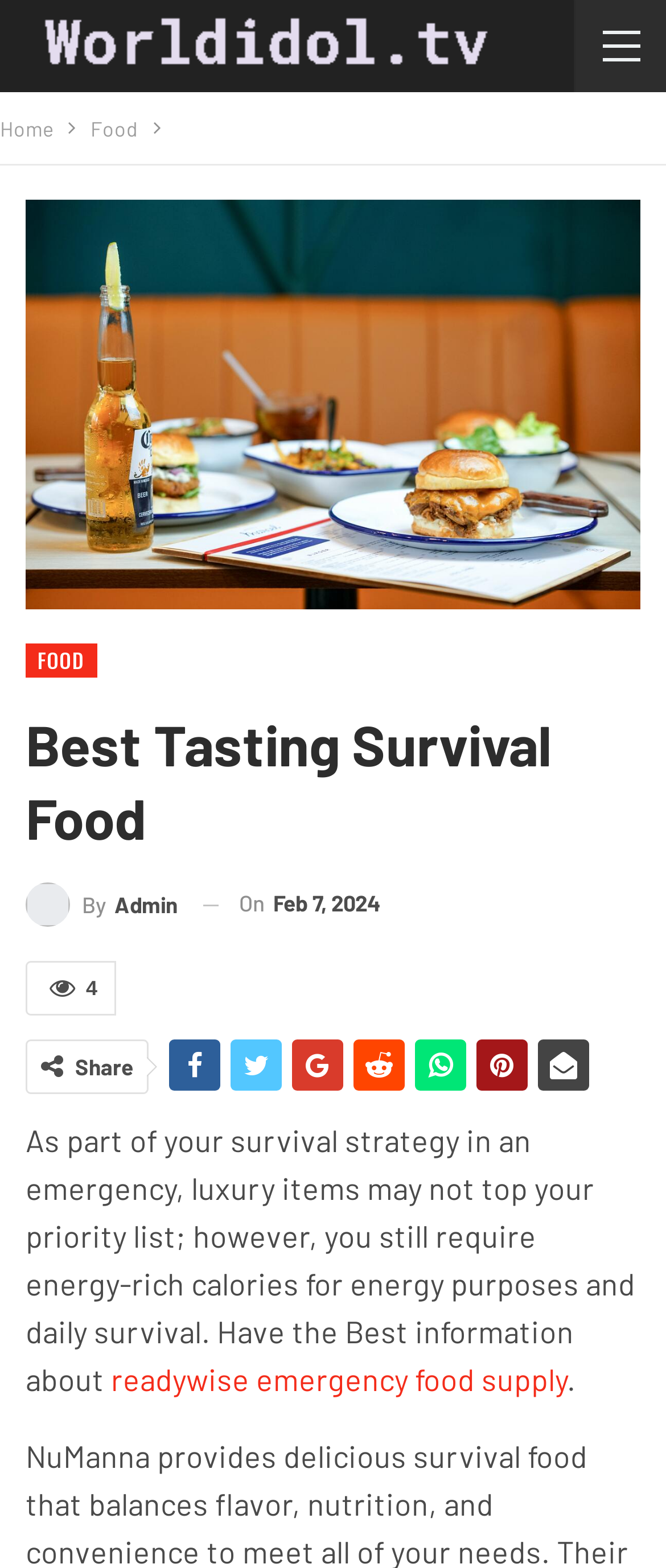Predict the bounding box for the UI component with the following description: "readywise emergency food supply".

[0.167, 0.624, 0.851, 0.648]